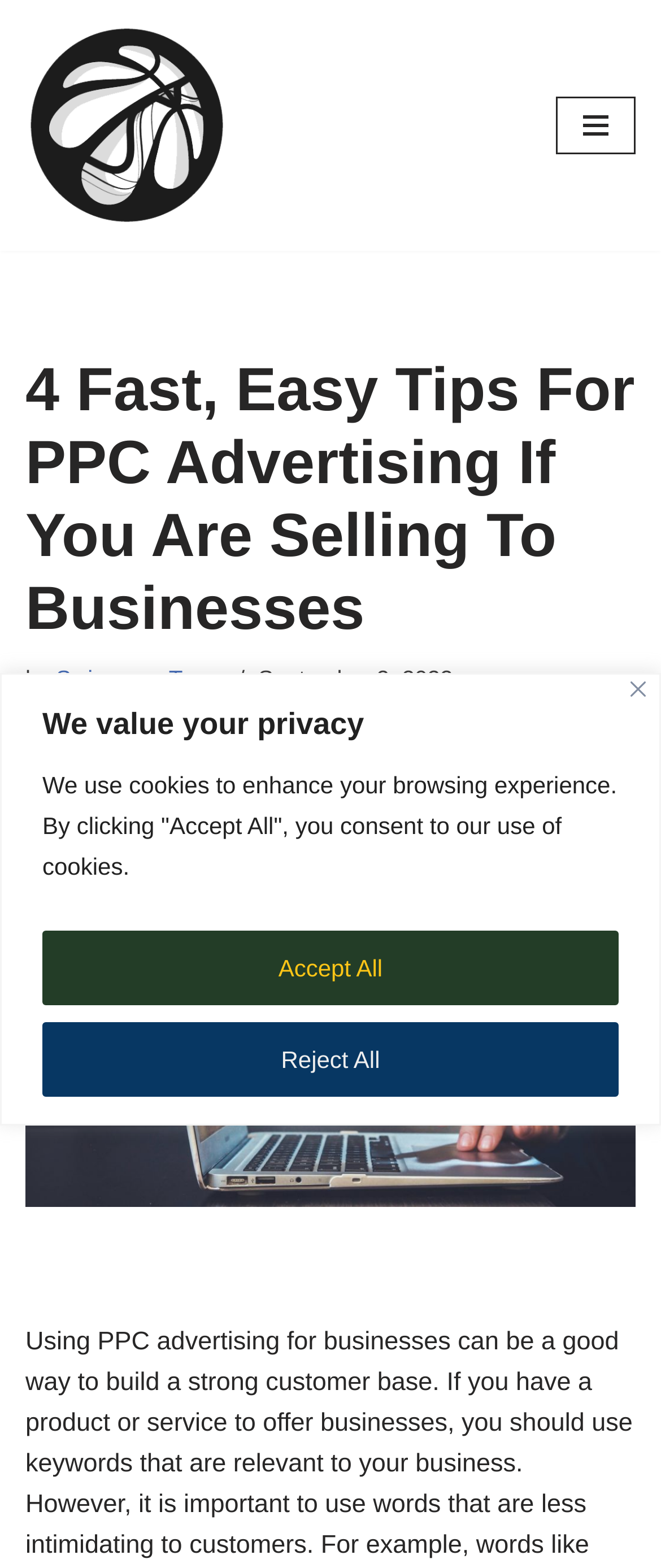Determine the bounding box coordinates in the format (top-left x, top-left y, bottom-right x, bottom-right y). Ensure all values are floating point numbers between 0 and 1. Identify the bounding box of the UI element described by: Skip to content

[0.0, 0.035, 0.077, 0.056]